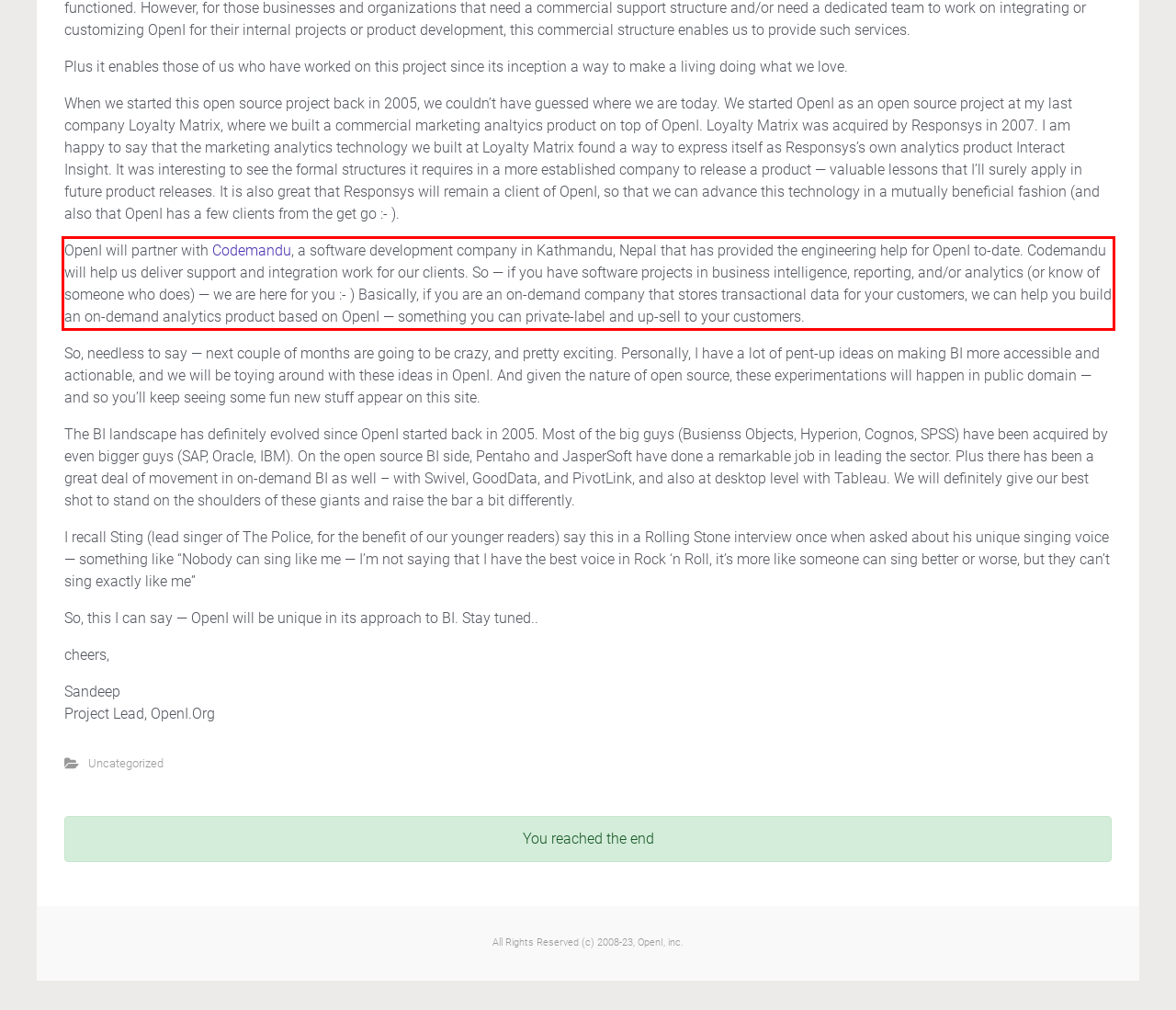In the screenshot of the webpage, find the red bounding box and perform OCR to obtain the text content restricted within this red bounding box.

OpenI will partner with Codemandu, a software development company in Kathmandu, Nepal that has provided the engineering help for OpenI to-date. Codemandu will help us deliver support and integration work for our clients. So — if you have software projects in business intelligence, reporting, and/or analytics (or know of someone who does) — we are here for you :- ) Basically, if you are an on-demand company that stores transactional data for your customers, we can help you build an on-demand analytics product based on OpenI — something you can private-label and up-sell to your customers.